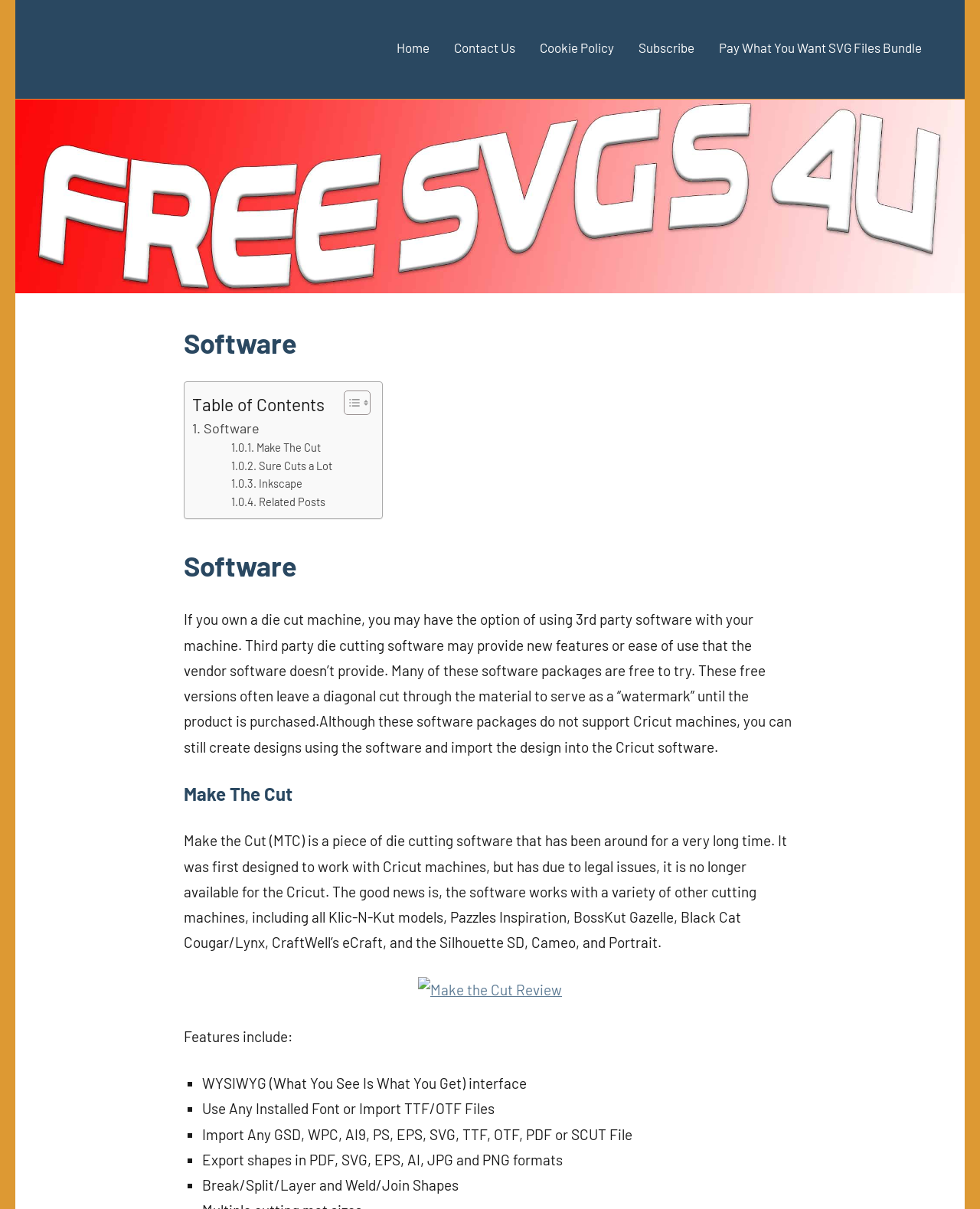What is the name of the die cutting software that works with various cutting machines?
Please provide a detailed answer to the question.

I identified the software by looking at the heading element with the text 'Make The Cut' and the subsequent static text element that describes its features and compatibility with different cutting machines.